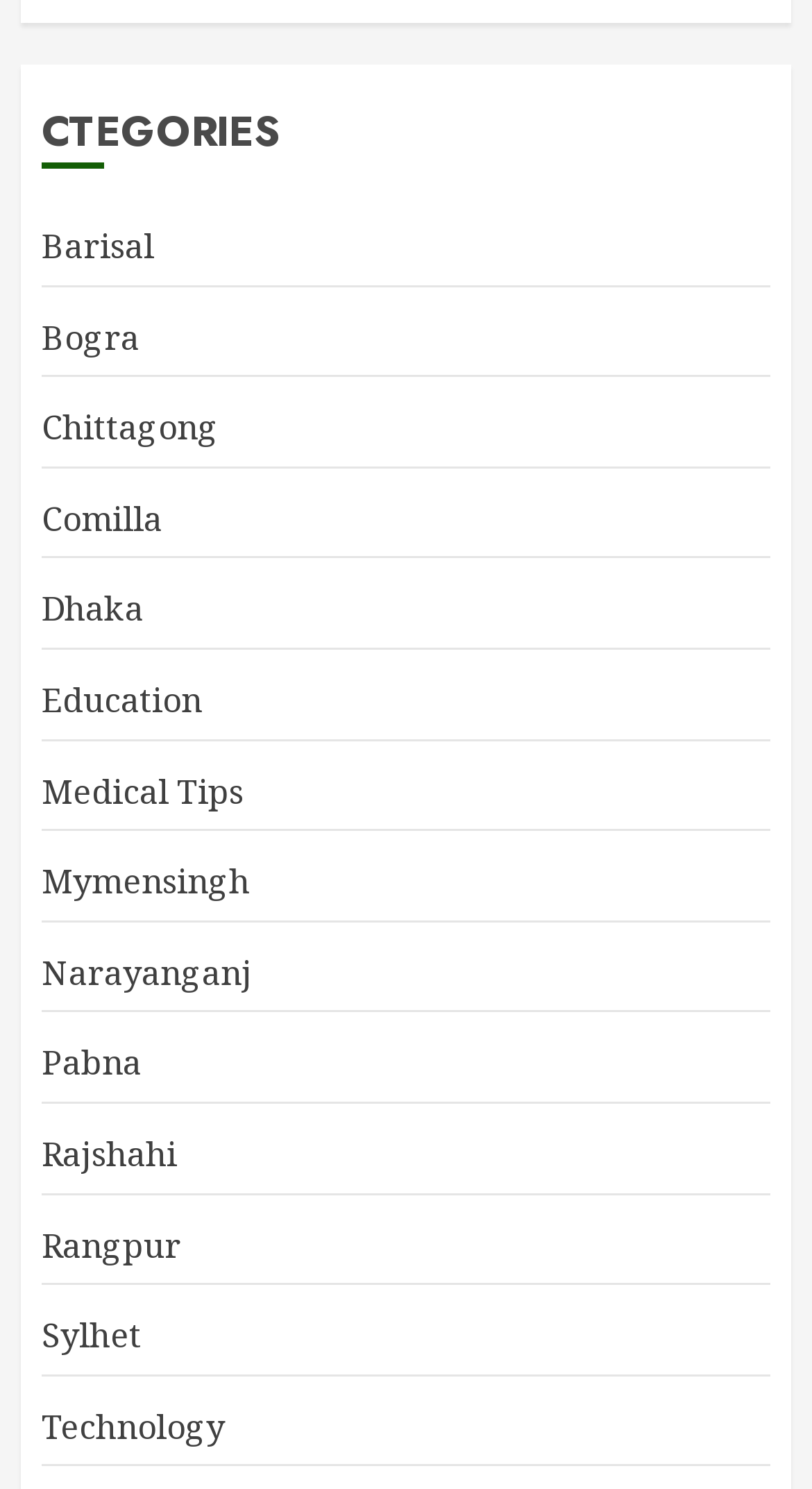Indicate the bounding box coordinates of the element that needs to be clicked to satisfy the following instruction: "go to Dhaka". The coordinates should be four float numbers between 0 and 1, i.e., [left, top, right, bottom].

[0.051, 0.394, 0.177, 0.426]